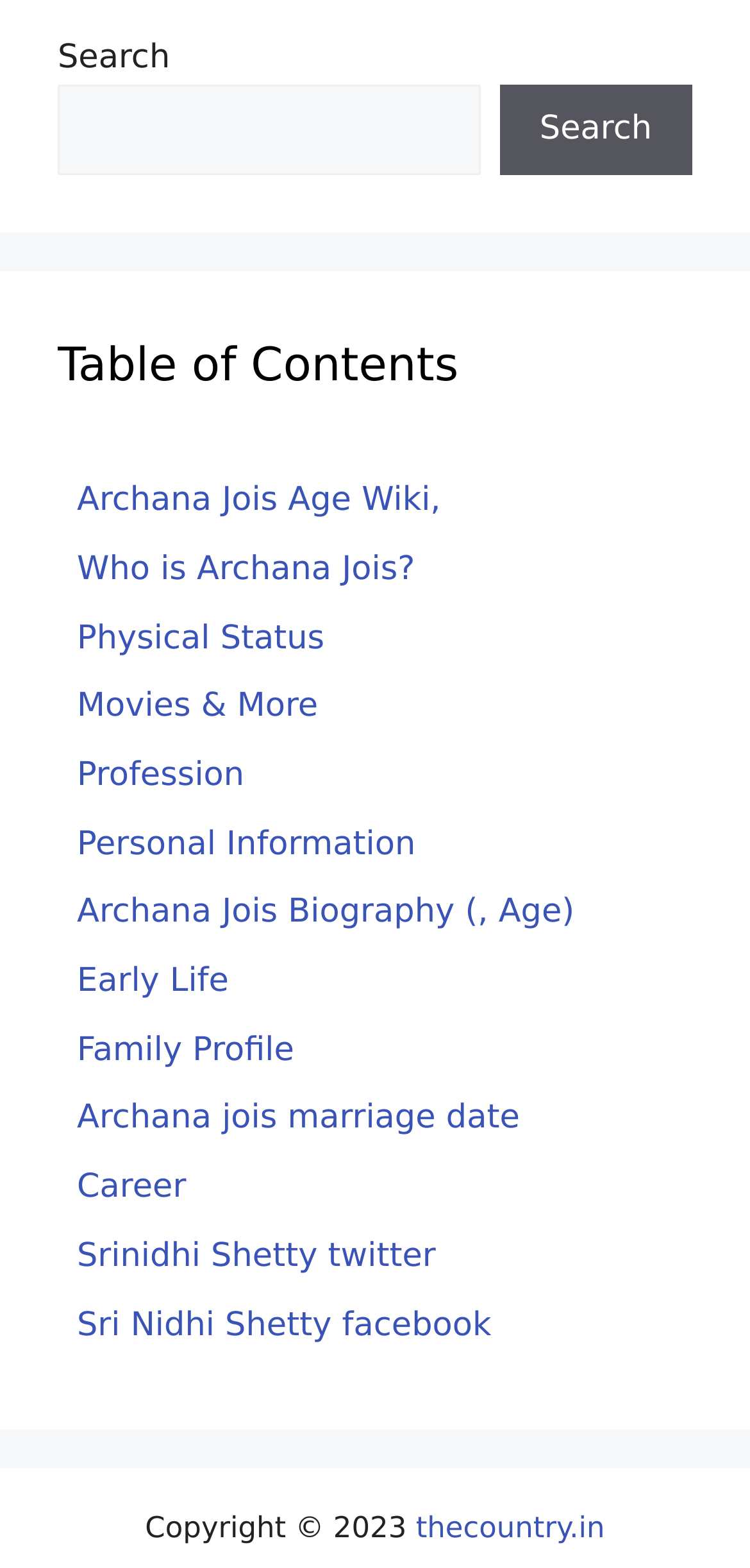Specify the bounding box coordinates for the region that must be clicked to perform the given instruction: "Check Copyright information".

[0.193, 0.963, 0.554, 0.985]